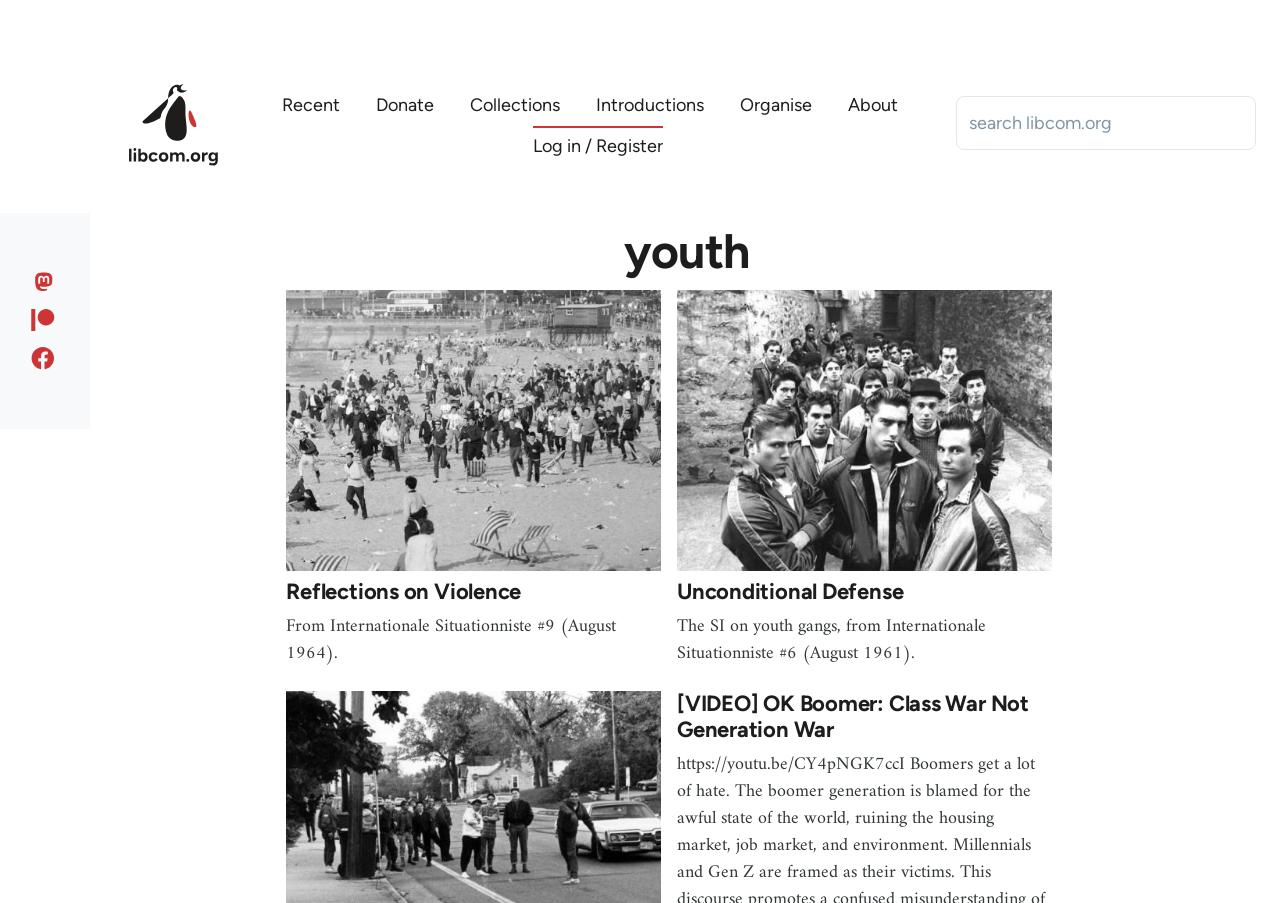Indicate the bounding box coordinates of the element that must be clicked to execute the instruction: "Go to Home page". The coordinates should be given as four float numbers between 0 and 1, i.e., [left, top, right, bottom].

[0.098, 0.09, 0.173, 0.189]